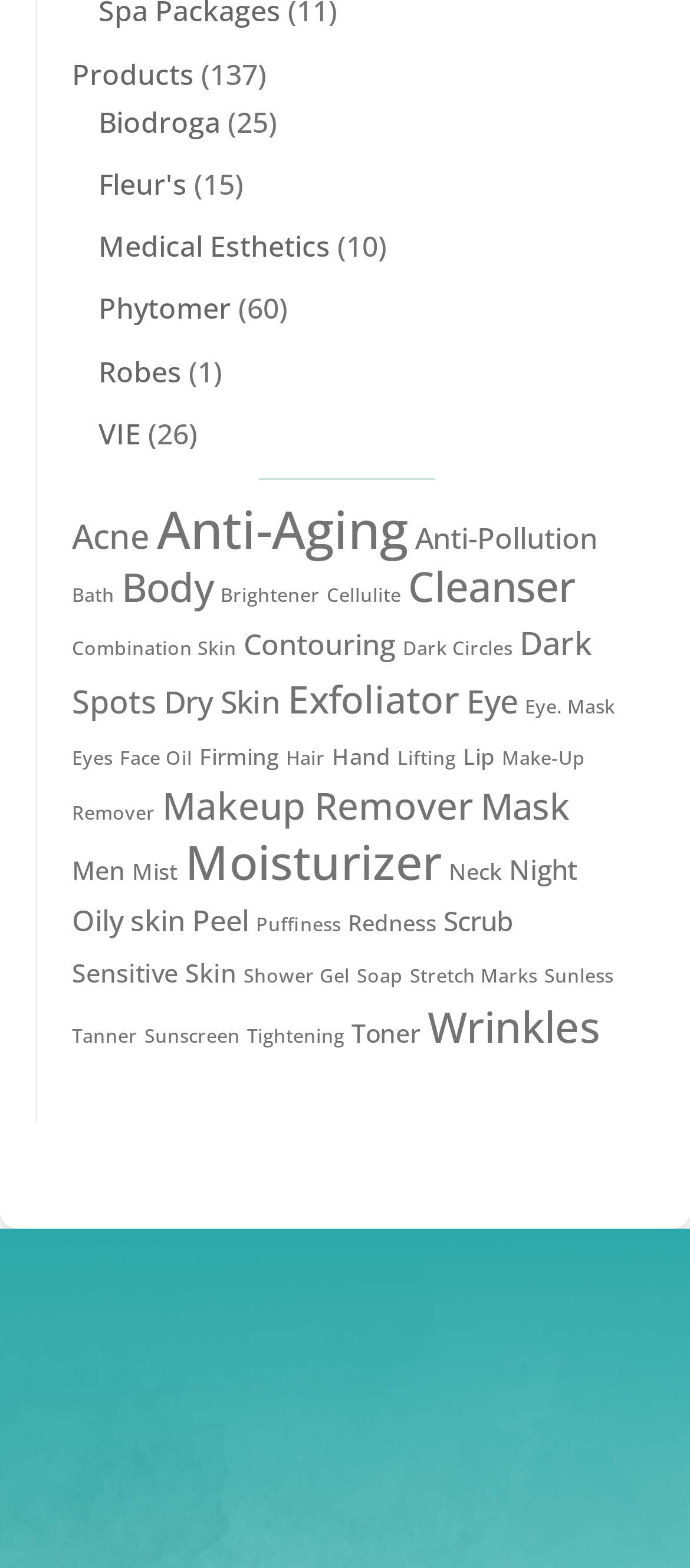Answer the question with a brief word or phrase:
What is the number of products under 'Biodroga'?

25